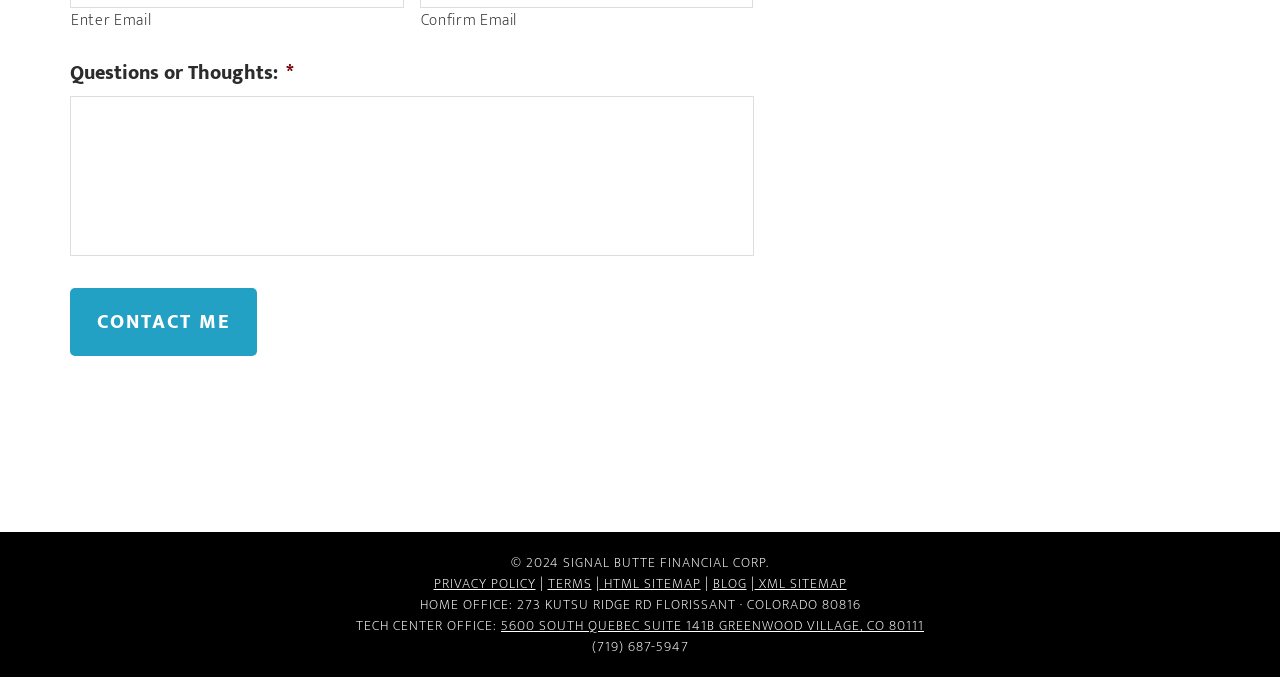How many office locations are mentioned on the page?
Please utilize the information in the image to give a detailed response to the question.

I found two office locations mentioned on the page: the Home Office and the Tech Center Office, with their respective addresses provided.